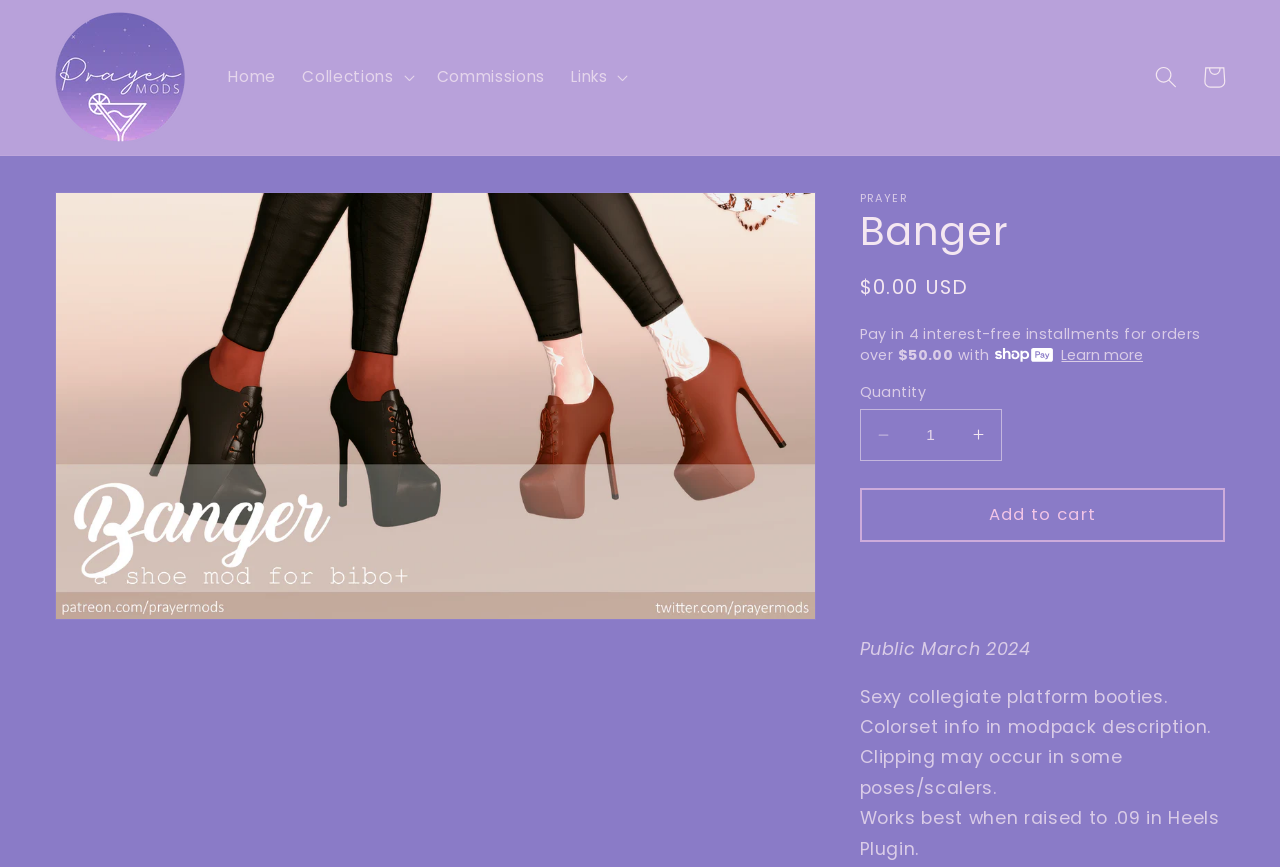From the details in the image, provide a thorough response to the question: What is the name of the product?

The name of the product can be found in the heading element with the text 'Banger' which is located in the 'Gallery Viewer' region.